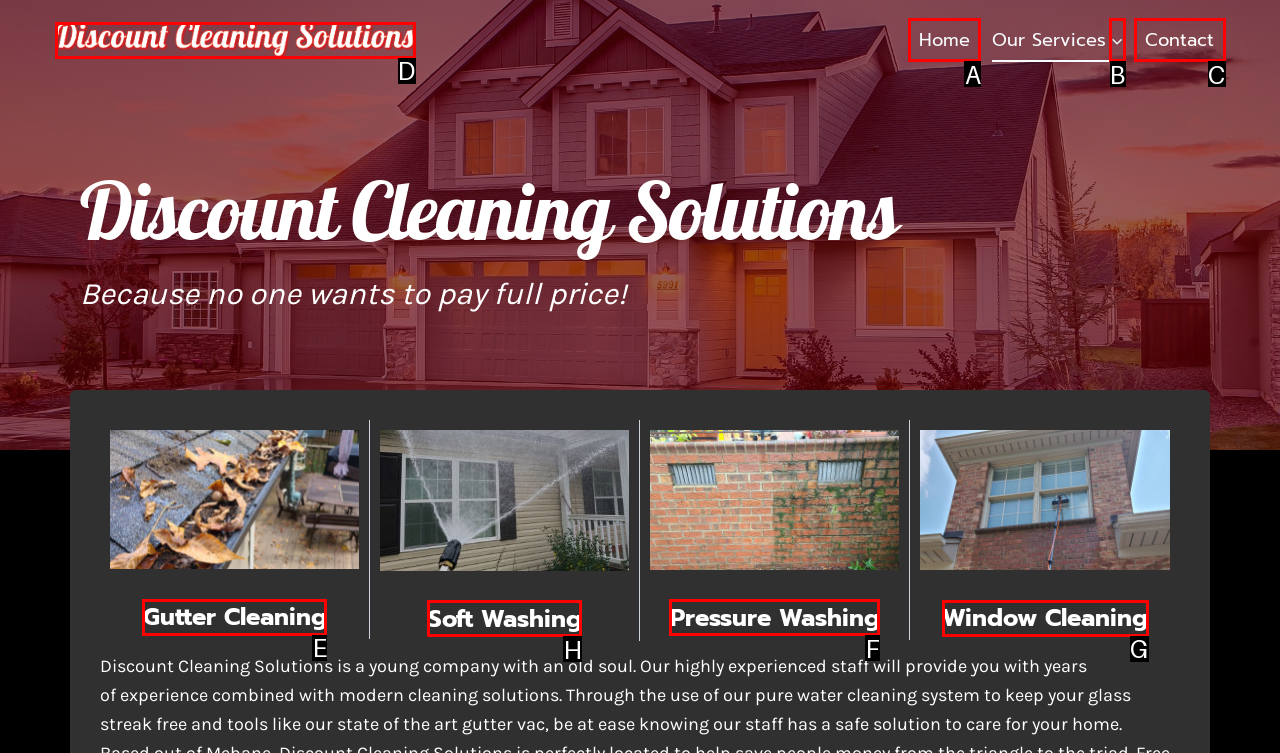Identify the UI element described as: Contact
Answer with the option's letter directly.

C